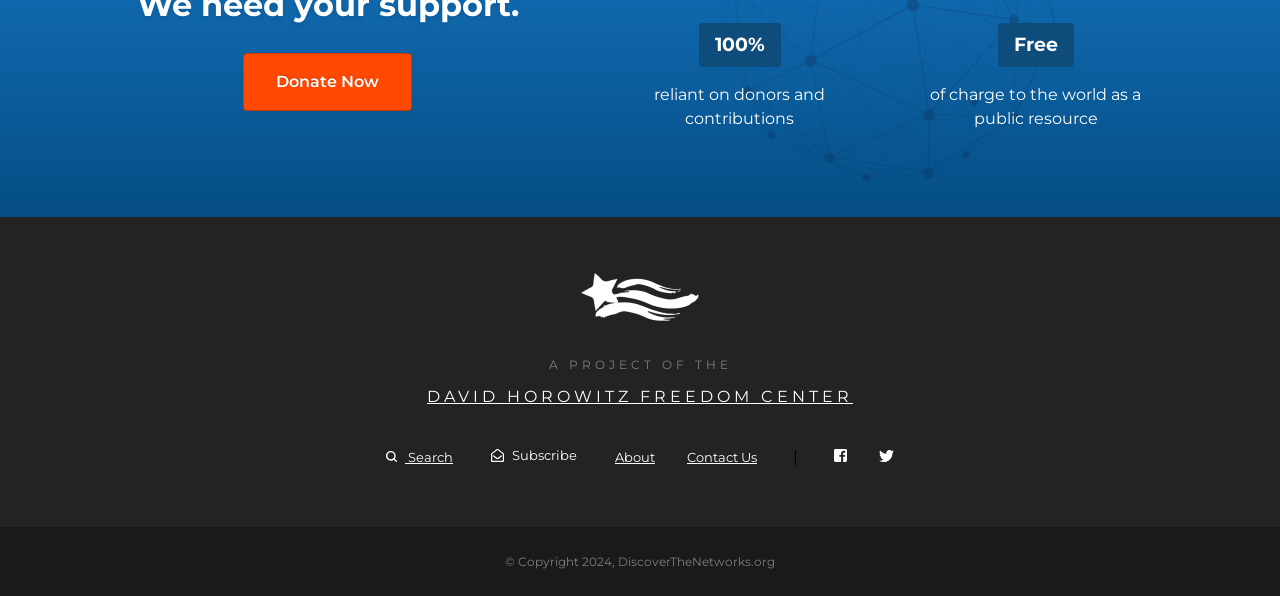Locate the bounding box coordinates of the element to click to perform the following action: 'Follow on Facebook'. The coordinates should be given as four float values between 0 and 1, in the form of [left, top, right, bottom].

[0.652, 0.75, 0.662, 0.782]